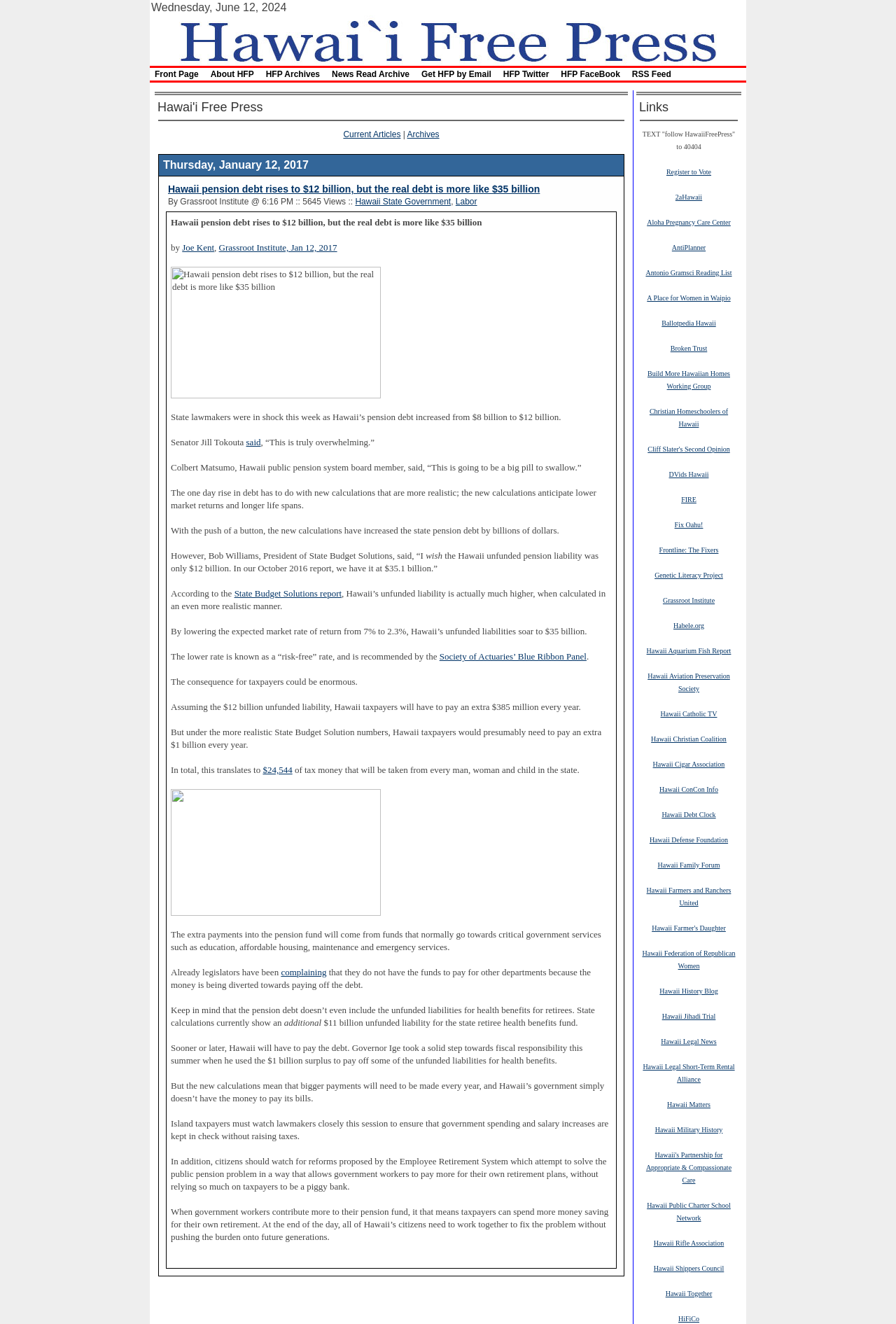Please specify the bounding box coordinates of the area that should be clicked to accomplish the following instruction: "Enter email address in the 'Solo Participant Email' field". The coordinates should consist of four float numbers between 0 and 1, i.e., [left, top, right, bottom].

None